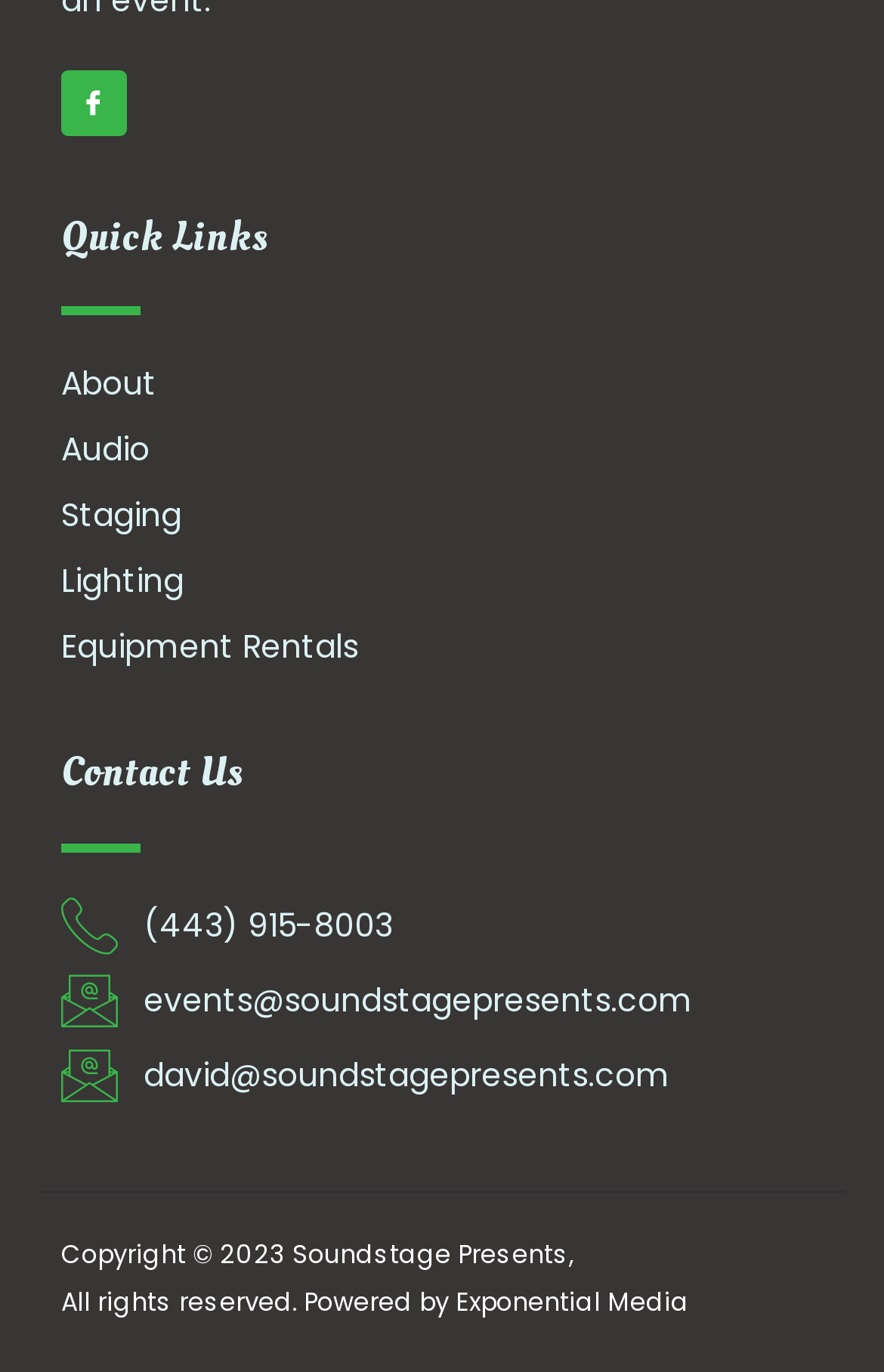How many email addresses are there in the 'Contact Us' section?
Please ensure your answer to the question is detailed and covers all necessary aspects.

I counted the number of email addresses in the 'Contact Us' section, which are 'events@soundstagepresents.com' and 'david@soundstagepresents.com', so there are 2 email addresses in total.